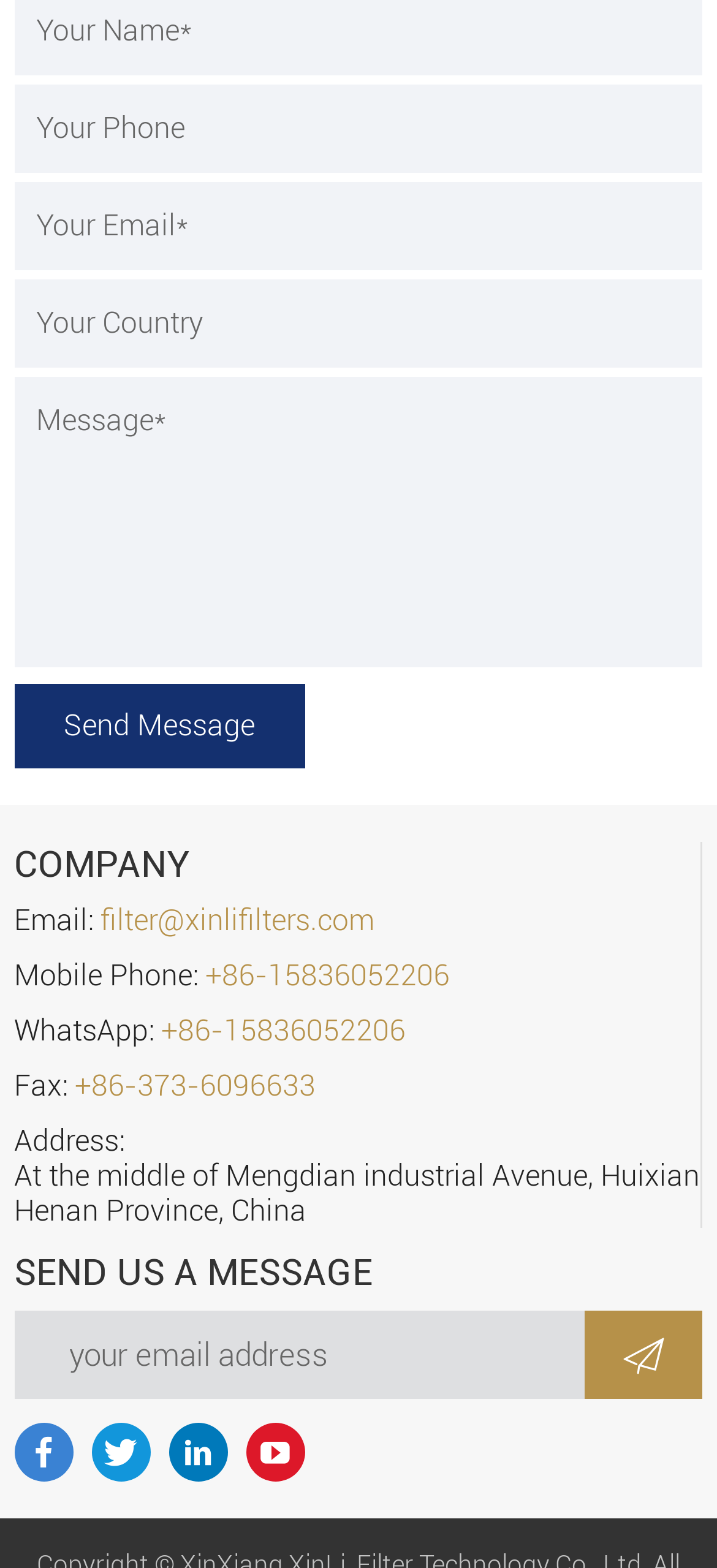What is the company's location?
Answer the question in a detailed and comprehensive manner.

I found the company's location by looking at the contact information section, where it is listed as 'Henan Province, China'.